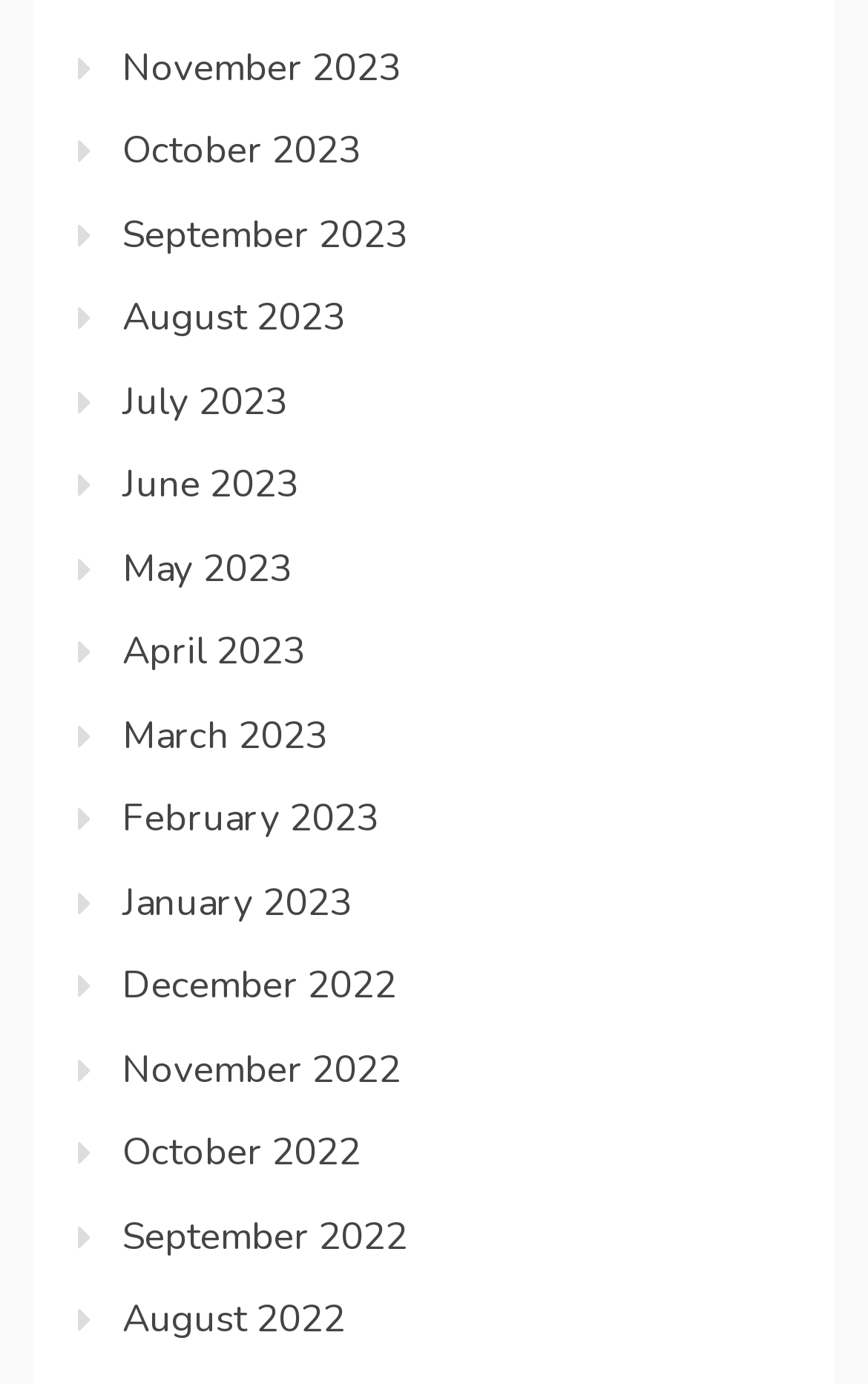How many months are listed?
Carefully analyze the image and provide a thorough answer to the question.

I counted the number of links on the webpage, each representing a month, from November 2023 to August 2022, and found 15 links in total.